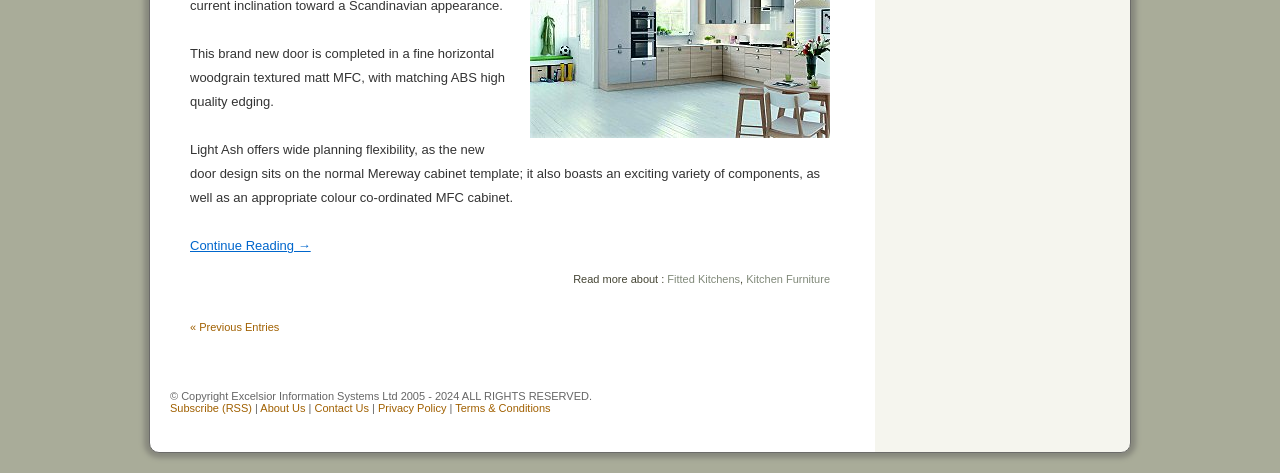Pinpoint the bounding box coordinates of the clickable area necessary to execute the following instruction: "Learn about Kitchen Furniture". The coordinates should be given as four float numbers between 0 and 1, namely [left, top, right, bottom].

[0.583, 0.578, 0.648, 0.603]